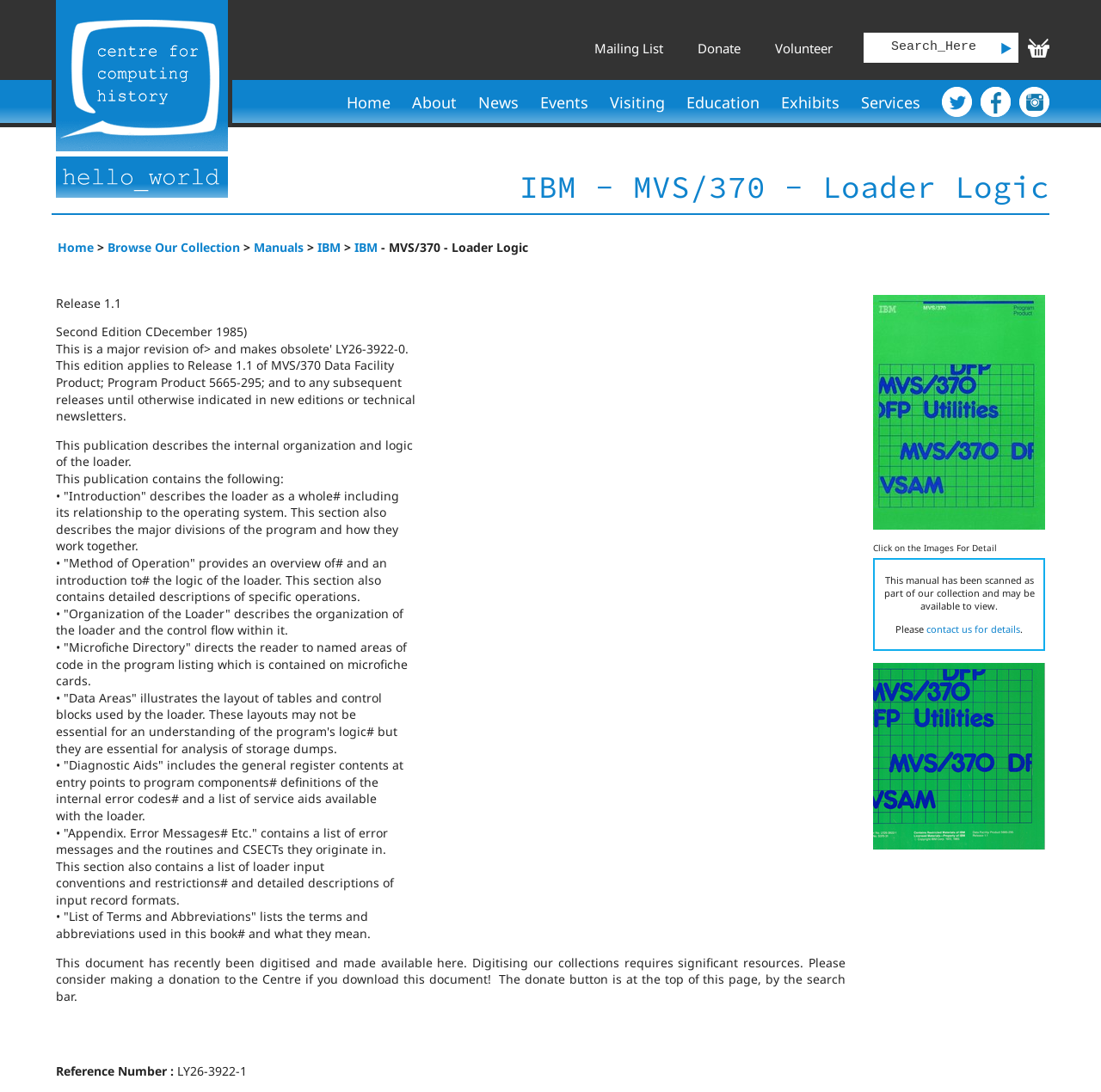Identify the bounding box coordinates for the region of the element that should be clicked to carry out the instruction: "Contact us for details". The bounding box coordinates should be four float numbers between 0 and 1, i.e., [left, top, right, bottom].

[0.841, 0.57, 0.927, 0.582]